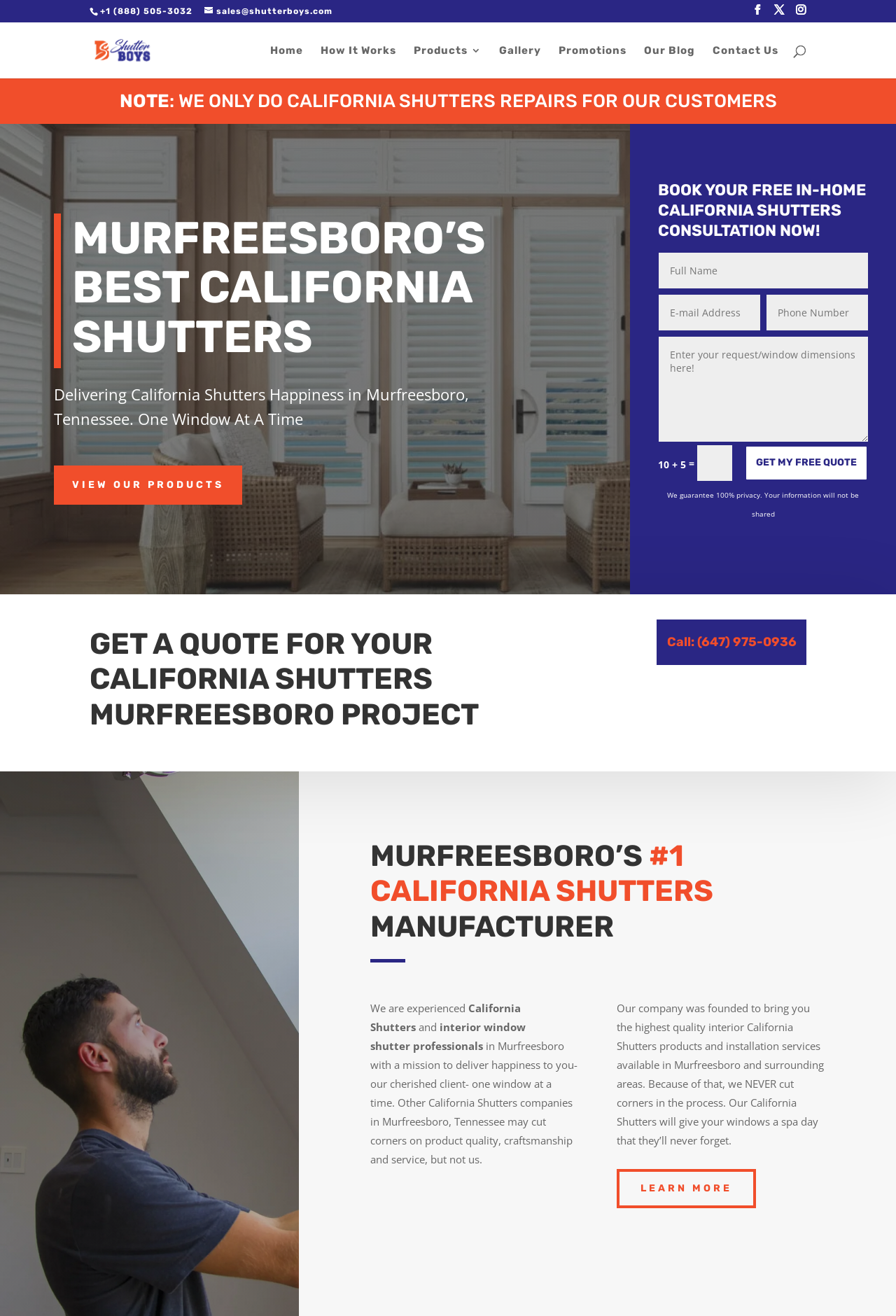Use one word or a short phrase to answer the question provided: 
What is the purpose of the 'VIEW OUR PRODUCTS' button?

To view products